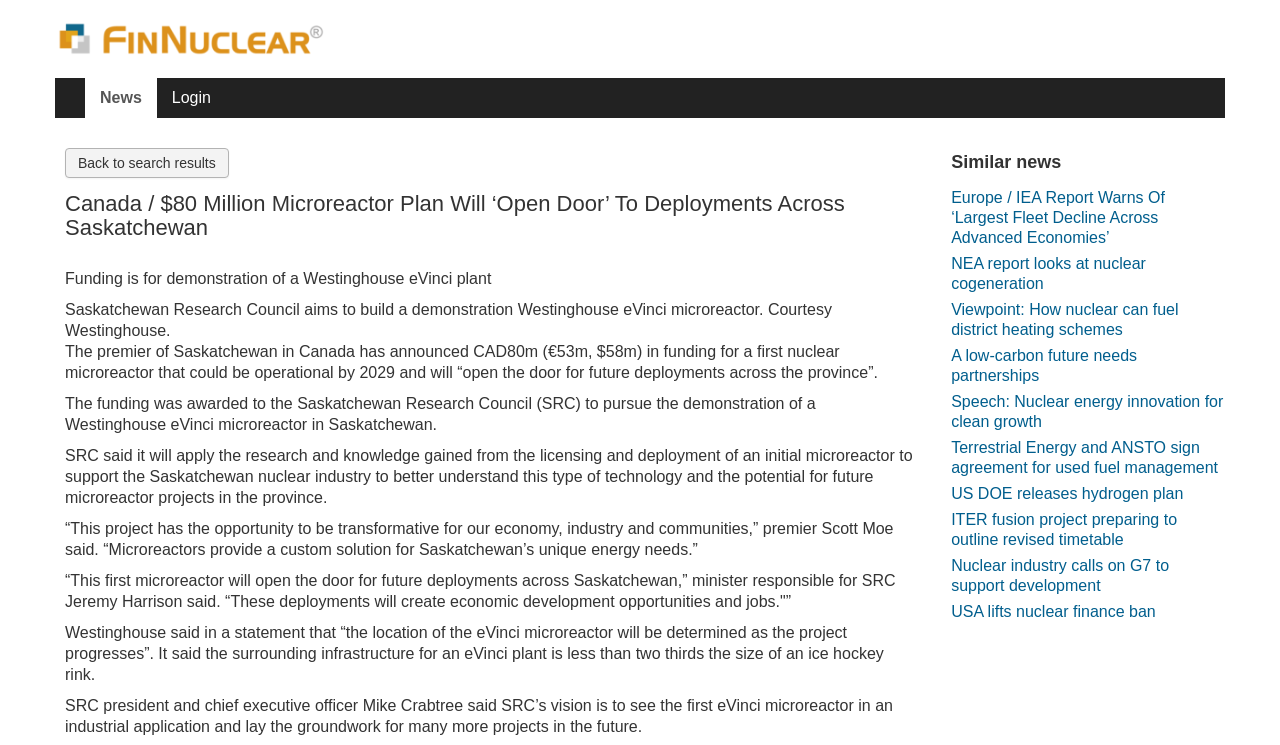Who is the premier of Saskatchewan?
Please analyze the image and answer the question with as much detail as possible.

I found the answer by reading the text in the webpage, specifically the quote '“This project has the opportunity to be transformative for our economy, industry and communities,” premier Scott Moe said.' which mentions the premier's name.